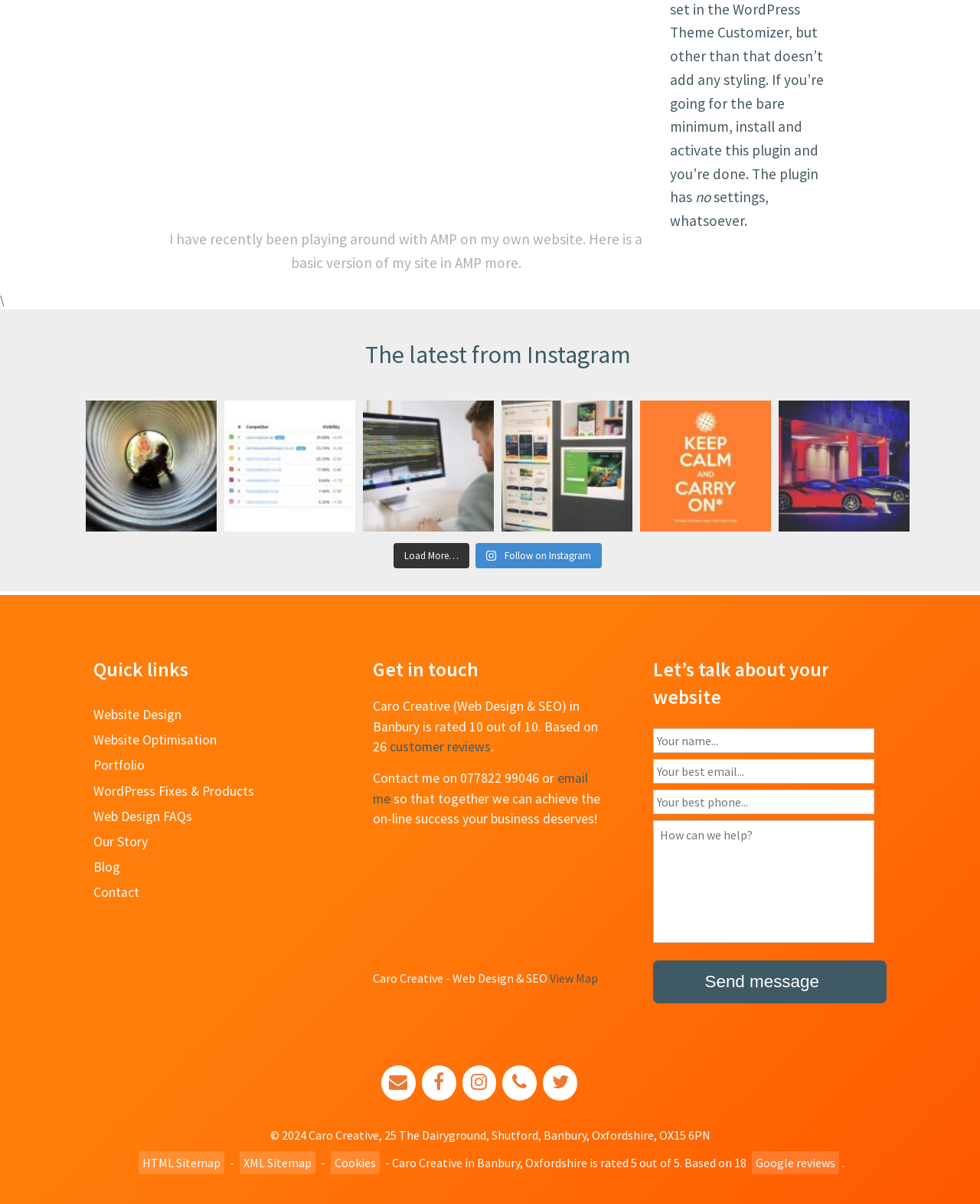Can you find the bounding box coordinates for the UI element given this description: "Concepts, concepts, concepts"? Provide the coordinates as four float numbers between 0 and 1: [left, top, right, bottom].

[0.512, 0.333, 0.645, 0.441]